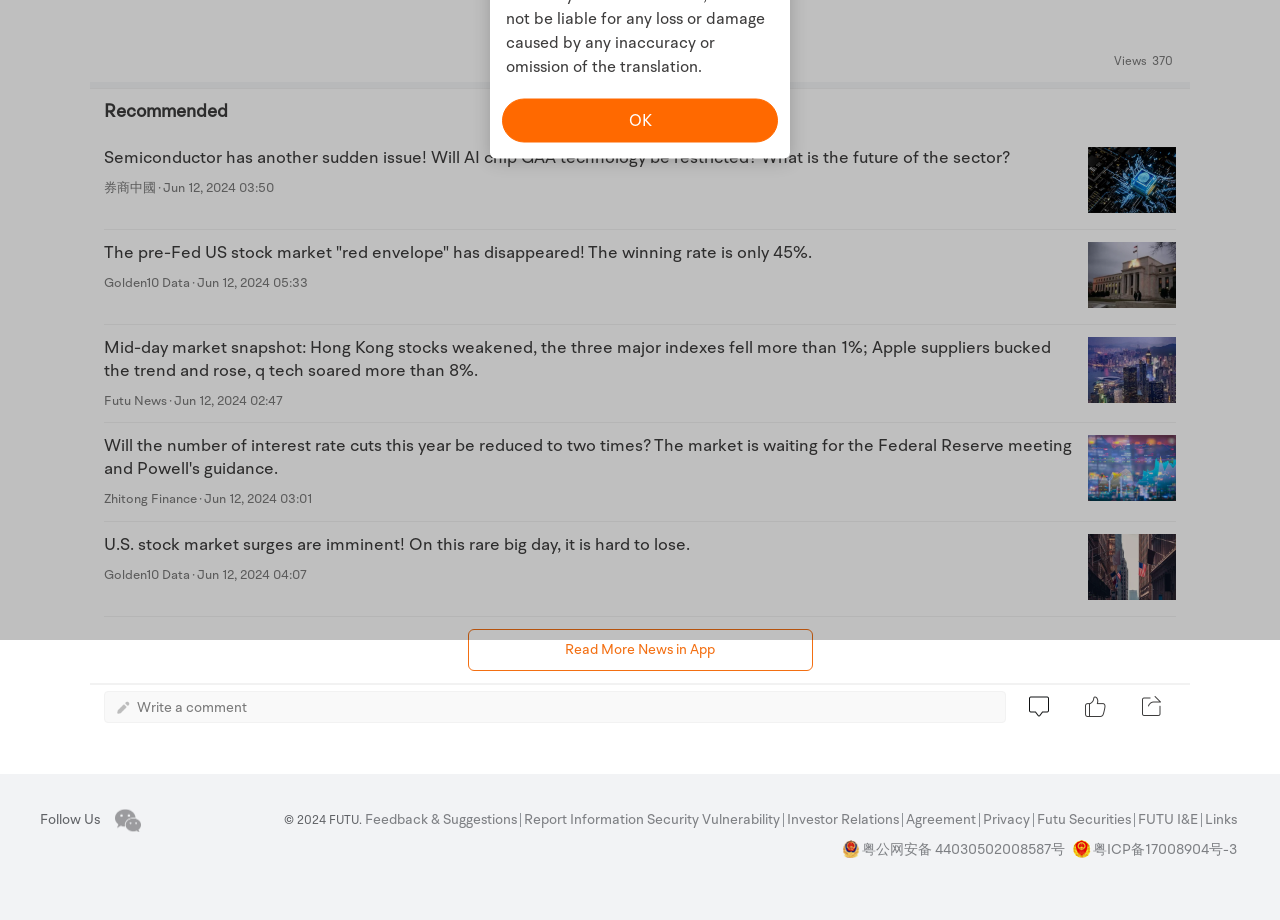Determine the bounding box coordinates for the UI element described. Format the coordinates as (top-left x, top-left y, bottom-right x, bottom-right y) and ensure all values are between 0 and 1. Element description: Feedback & Suggestions

[0.285, 0.884, 0.407, 0.899]